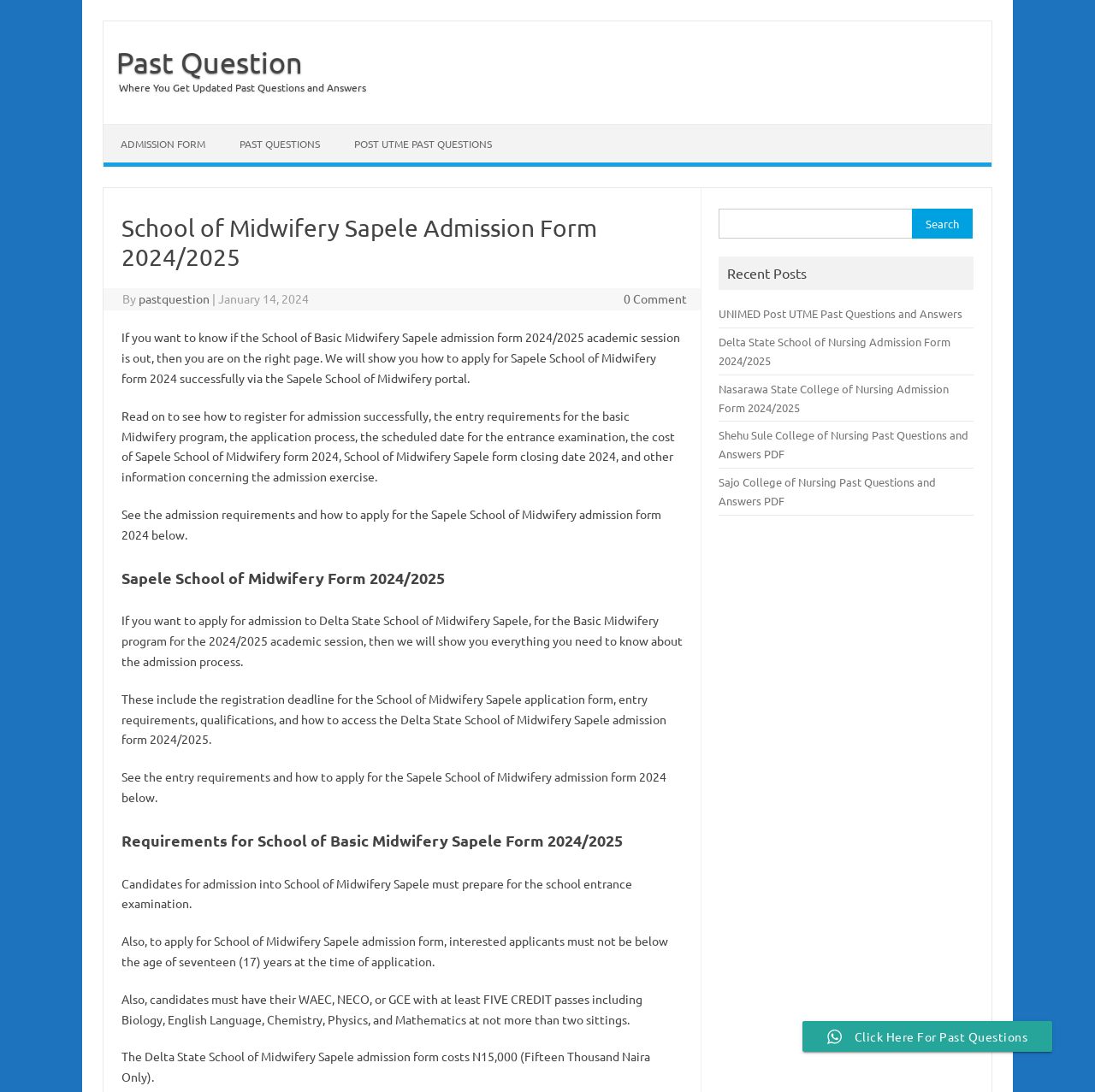Please reply to the following question using a single word or phrase: 
What is the purpose of the search bar on the webpage?

To search for past questions